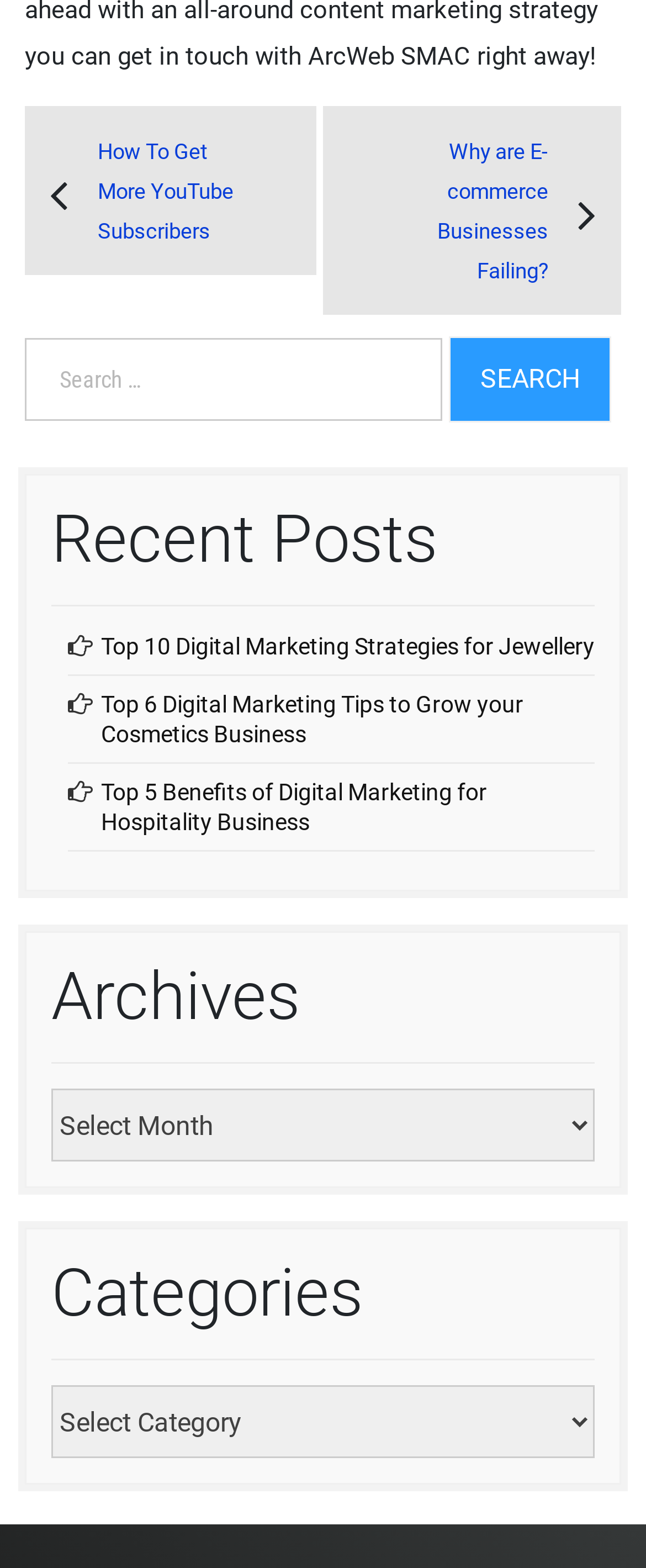Locate the bounding box coordinates of the element you need to click to accomplish the task described by this instruction: "Search for a topic".

[0.038, 0.216, 0.685, 0.269]